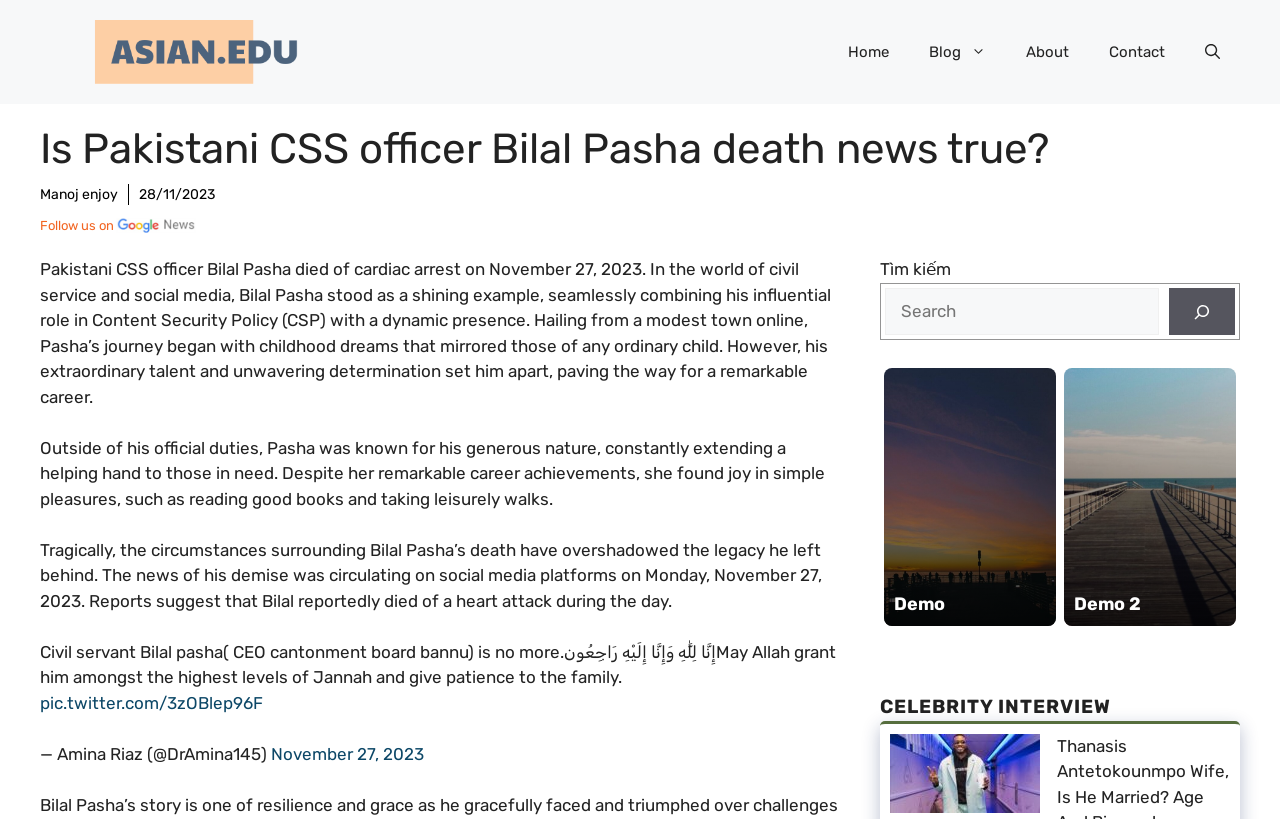Identify the main heading from the webpage and provide its text content.

Is Pakistani CSS officer Bilal Pasha death news true?